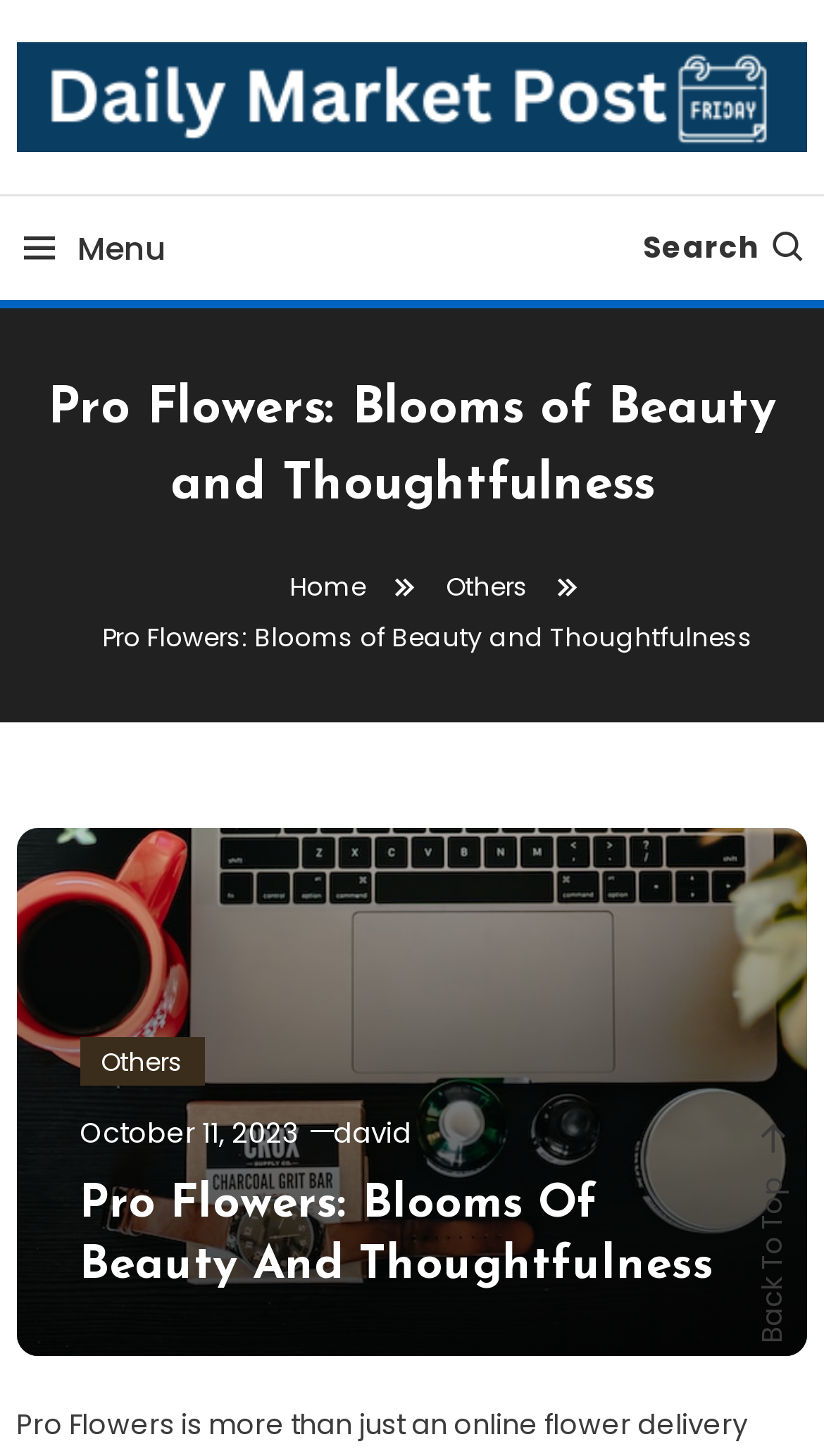Explain the features and main sections of the webpage comprehensively.

The webpage is about Pro Flowers, an online flower delivery service that allows users to express love, appreciation, and care through flowers. At the top left of the page, there is a link to "Daily Market Post" accompanied by an image with the same name. Below this, there is a static text "Business, Marketing, Tech and more". 

To the right of the "Daily Market Post" link, there is a menu icon represented by "\ueb5f" and a search icon represented by "\uebf7". 

The main heading "Pro Flowers: Blooms of Beauty and Thoughtfulness" is located in the top center of the page. Below this, there is a navigation section with breadcrumbs, which includes links to "Home" and "Others". 

Further down, there is a section with a static text "Pro Flowers: Blooms of Beauty and Thoughtfulness" followed by links to "Others", a date "October 11, 2023", and an author "david". 

At the bottom right of the page, there is a "Back To Top" link.